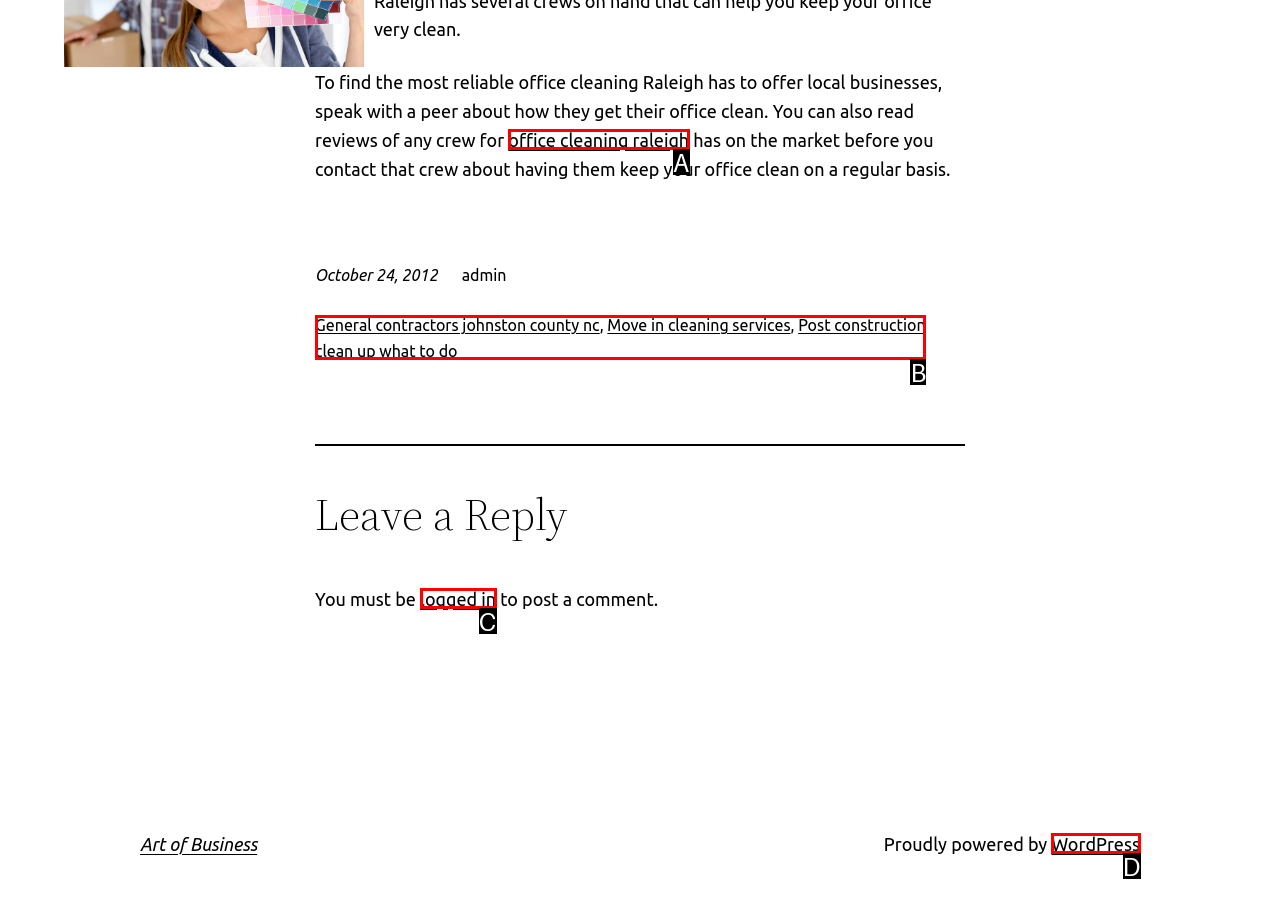Which UI element corresponds to this description: WordPress
Reply with the letter of the correct option.

D